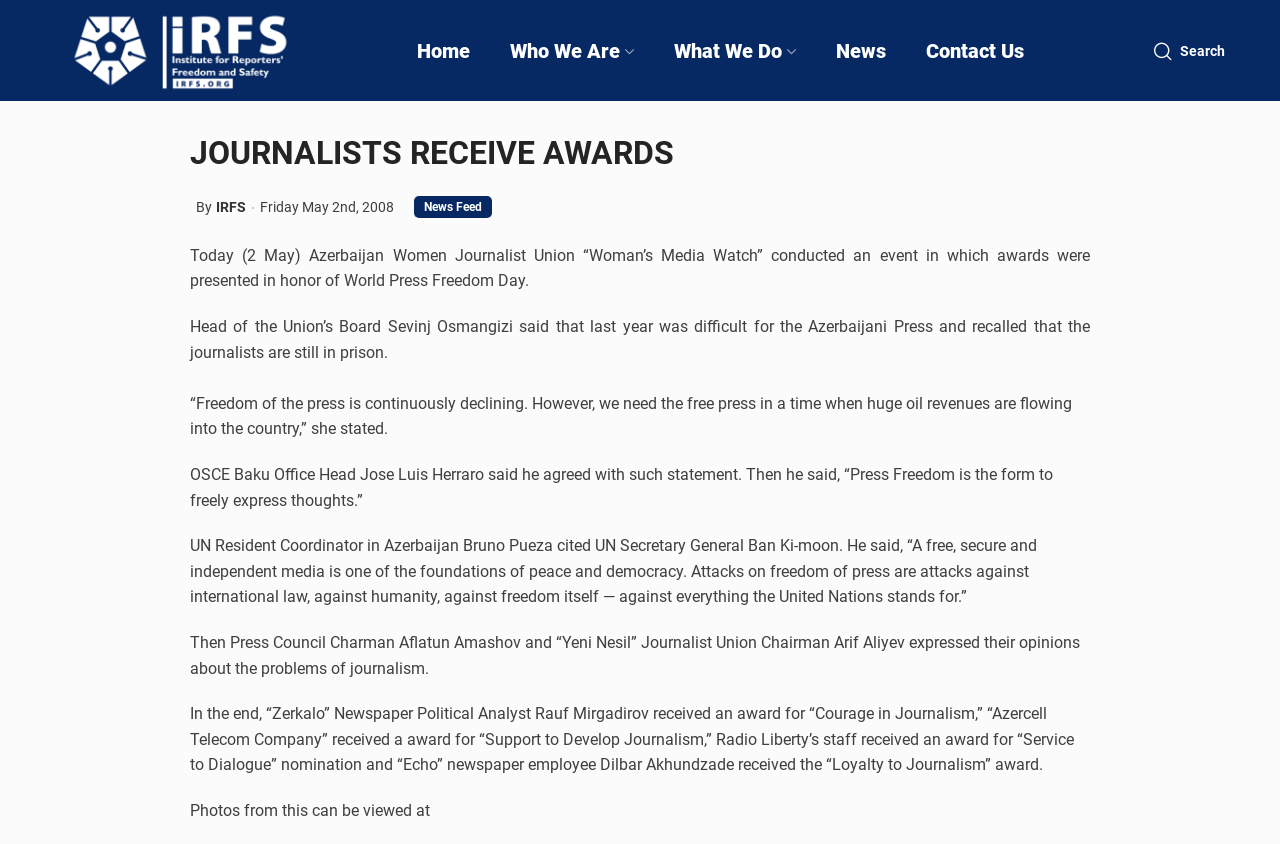Please determine the bounding box coordinates of the section I need to click to accomplish this instruction: "visit IRFS website".

[0.043, 0.0, 0.24, 0.12]